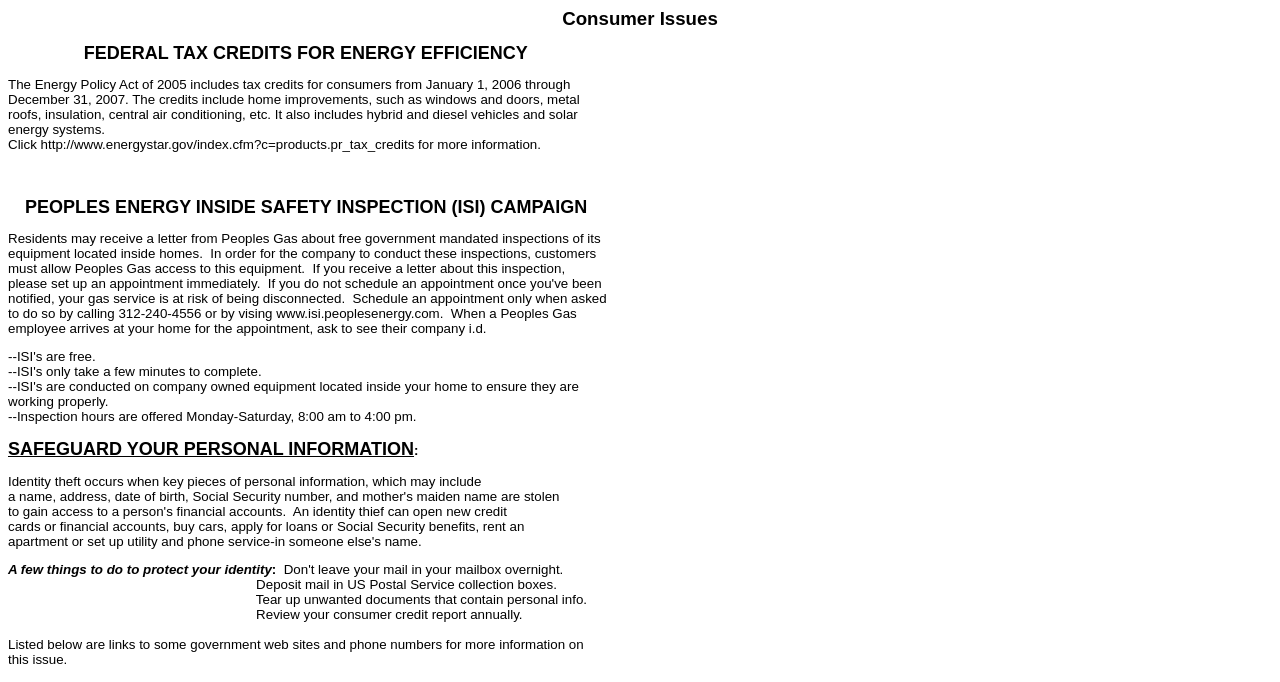Could you please study the image and provide a detailed answer to the question:
What is the time frame for scheduling an appointment for the Peoples Energy Inside Safety Inspection?

According to the webpage, the inspection hours for the Peoples Energy Inside Safety Inspection are offered Monday-Saturday, from 8:00 am to 4:00 pm.